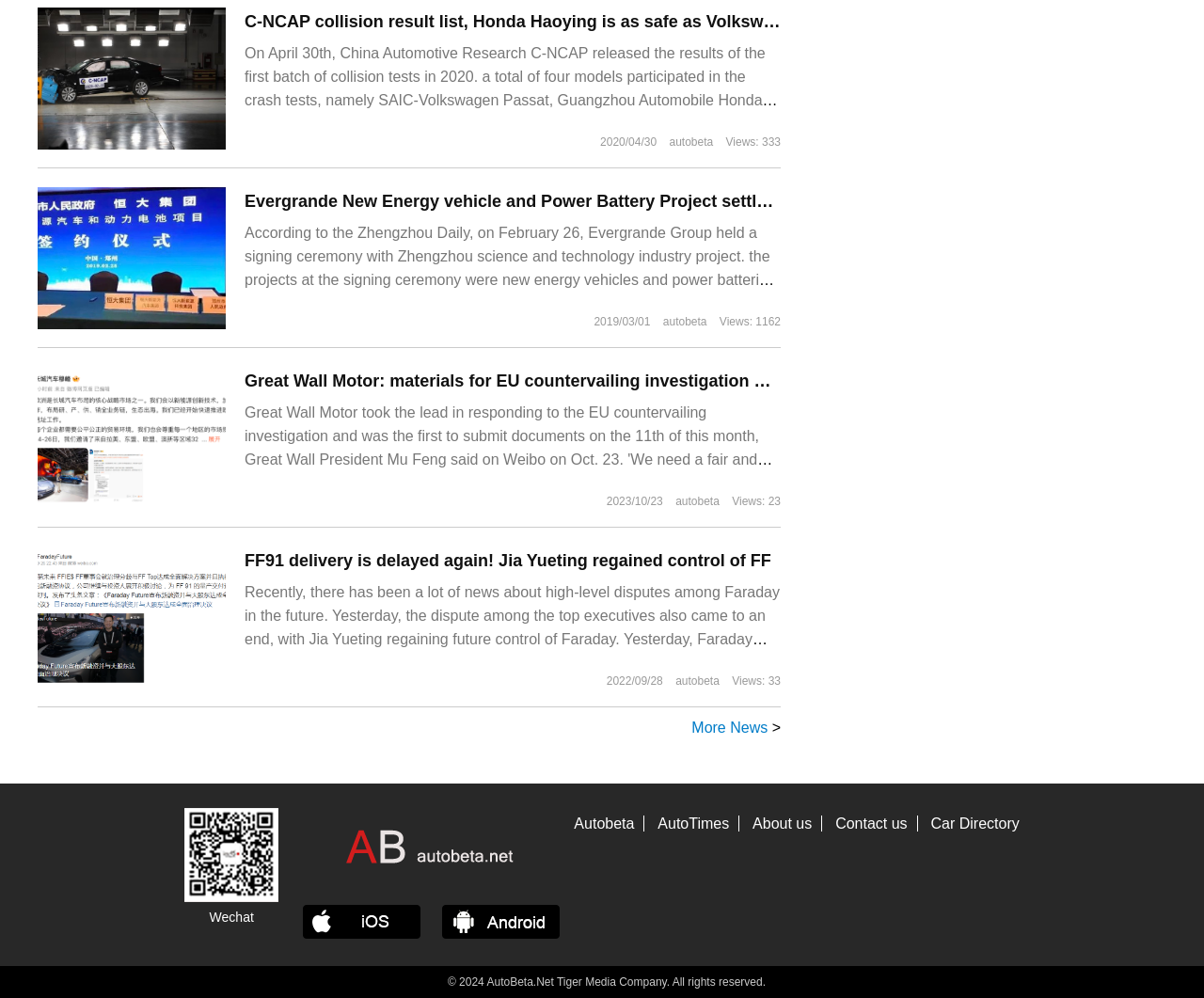Please provide a comprehensive answer to the question based on the screenshot: How many views does the article 'FF91 delivery is delayed again! Jia Yueting regained control of FF' have?

I found the view count by looking at the StaticText element with the content 'Views: 33' which is located below the heading 'FF91 delivery is delayed again! Jia Yueting regained control of FF'.